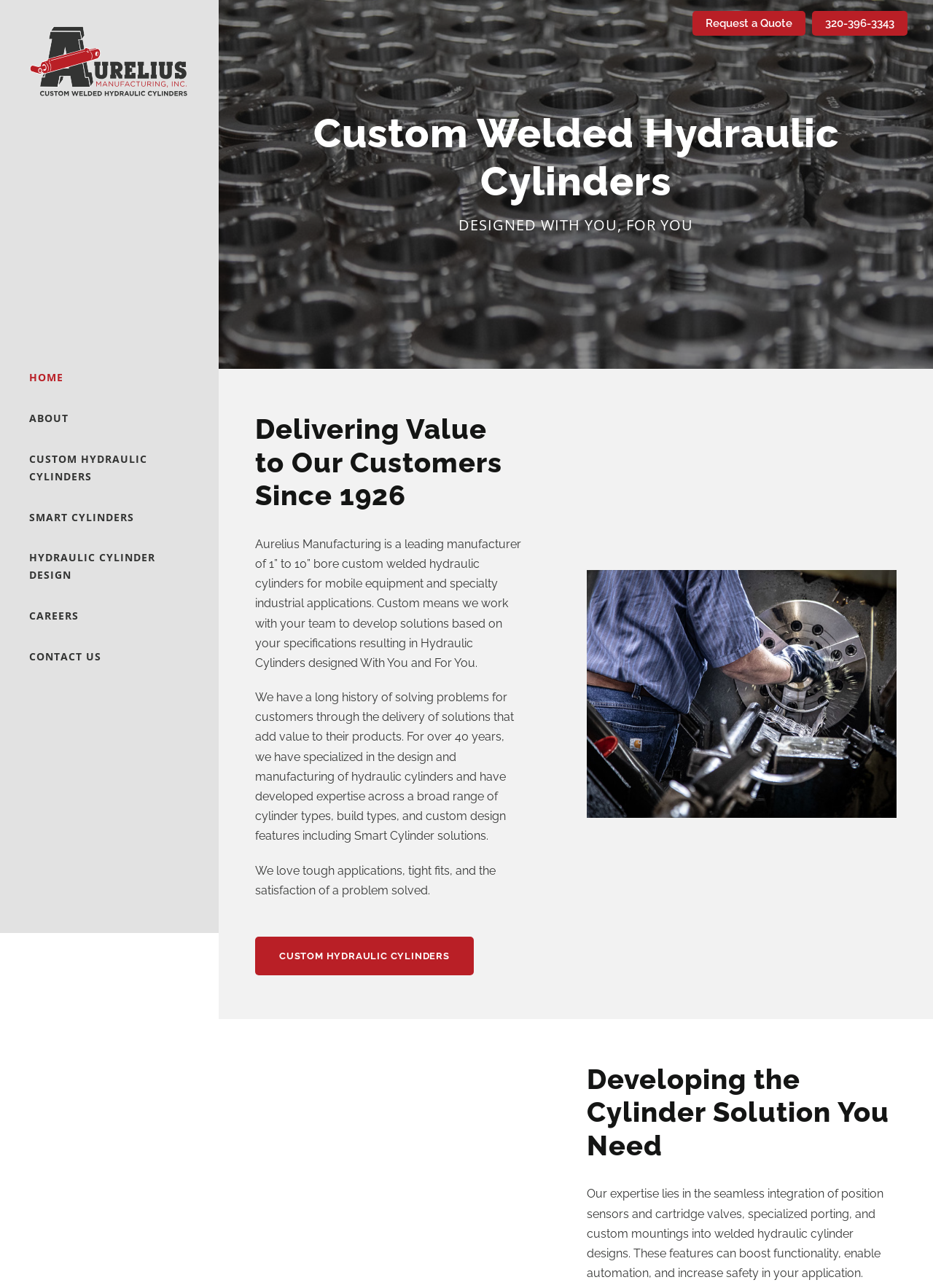Answer the following query with a single word or phrase:
What is the company name?

Aurelius Manufacturing